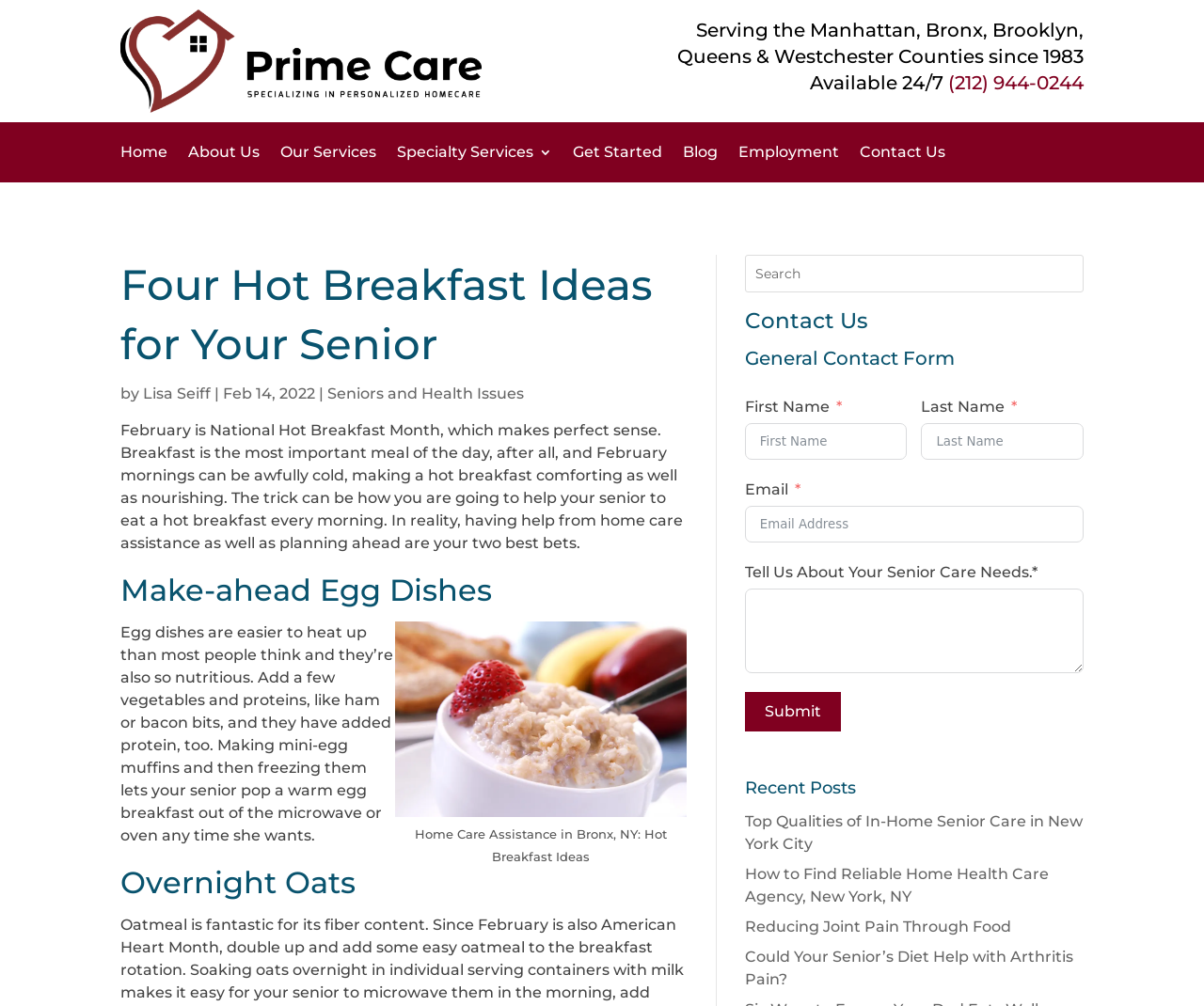What is the phone number to contact Home Care Assistance? Examine the screenshot and reply using just one word or a brief phrase.

(212) 944-0244